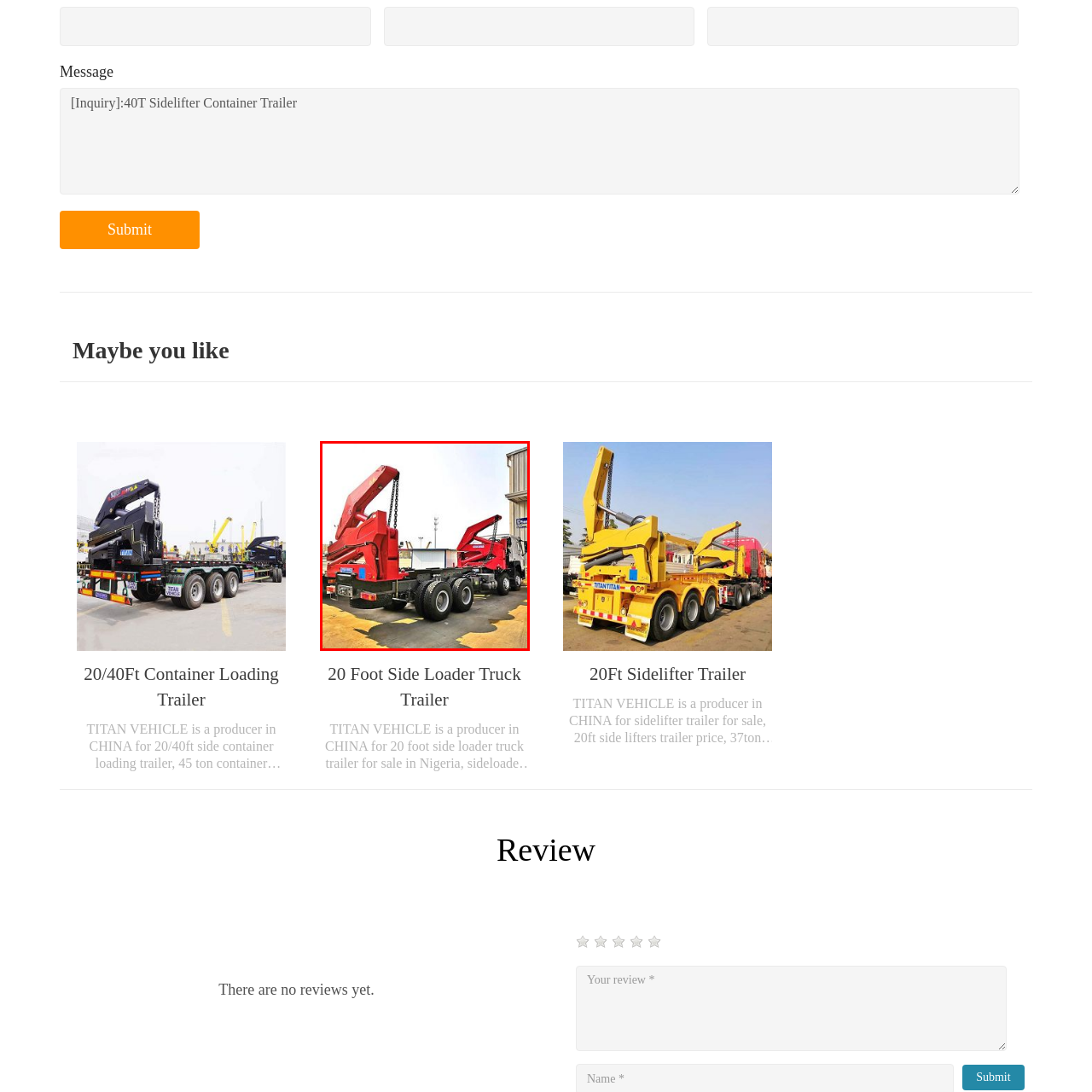What is the purpose of the hydraulic arms?
Direct your attention to the image marked by the red bounding box and answer the question with a single word or phrase.

container loading